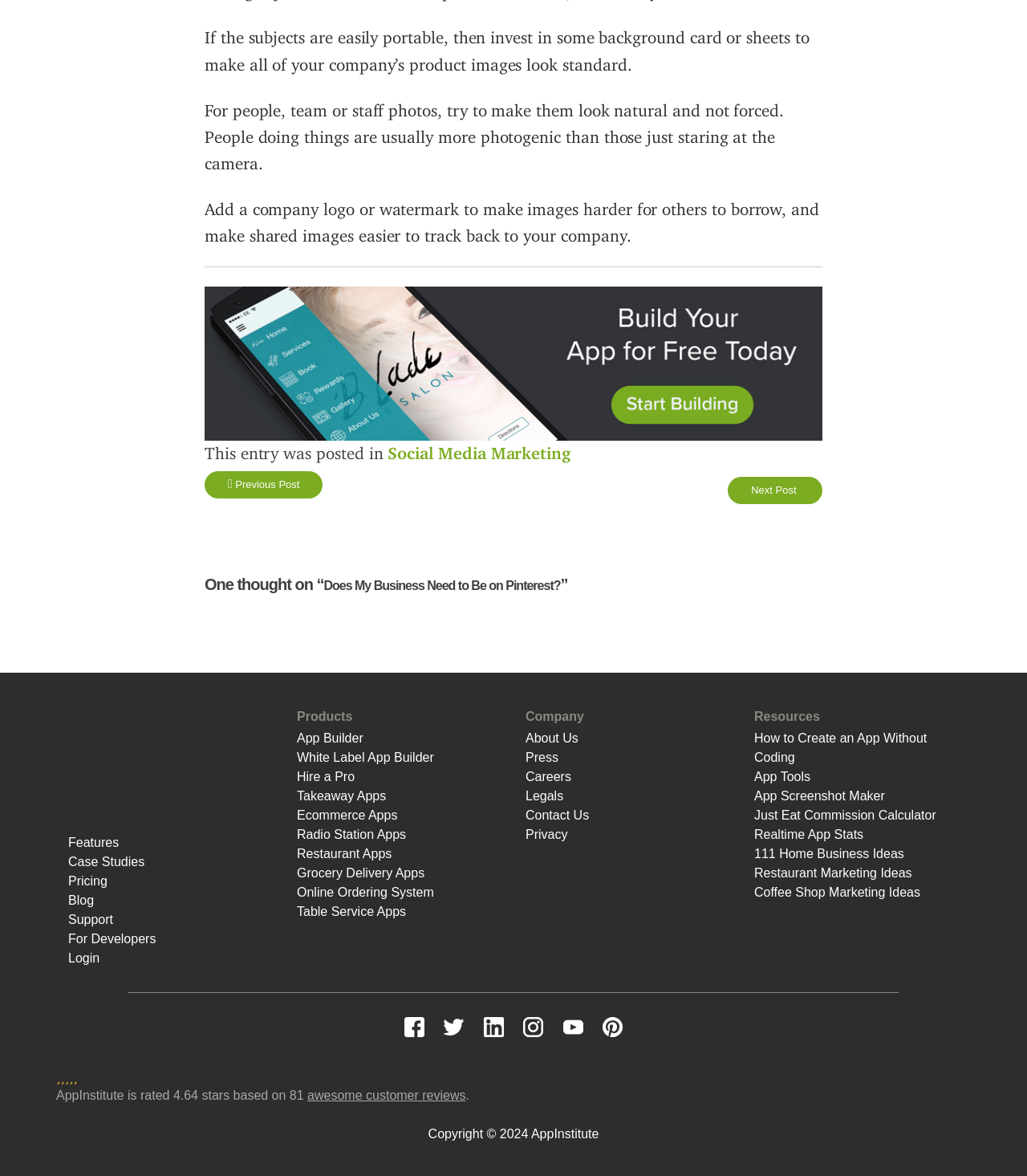Please locate the bounding box coordinates of the element's region that needs to be clicked to follow the instruction: "Go to 'Features'". The bounding box coordinates should be provided as four float numbers between 0 and 1, i.e., [left, top, right, bottom].

[0.066, 0.711, 0.116, 0.722]